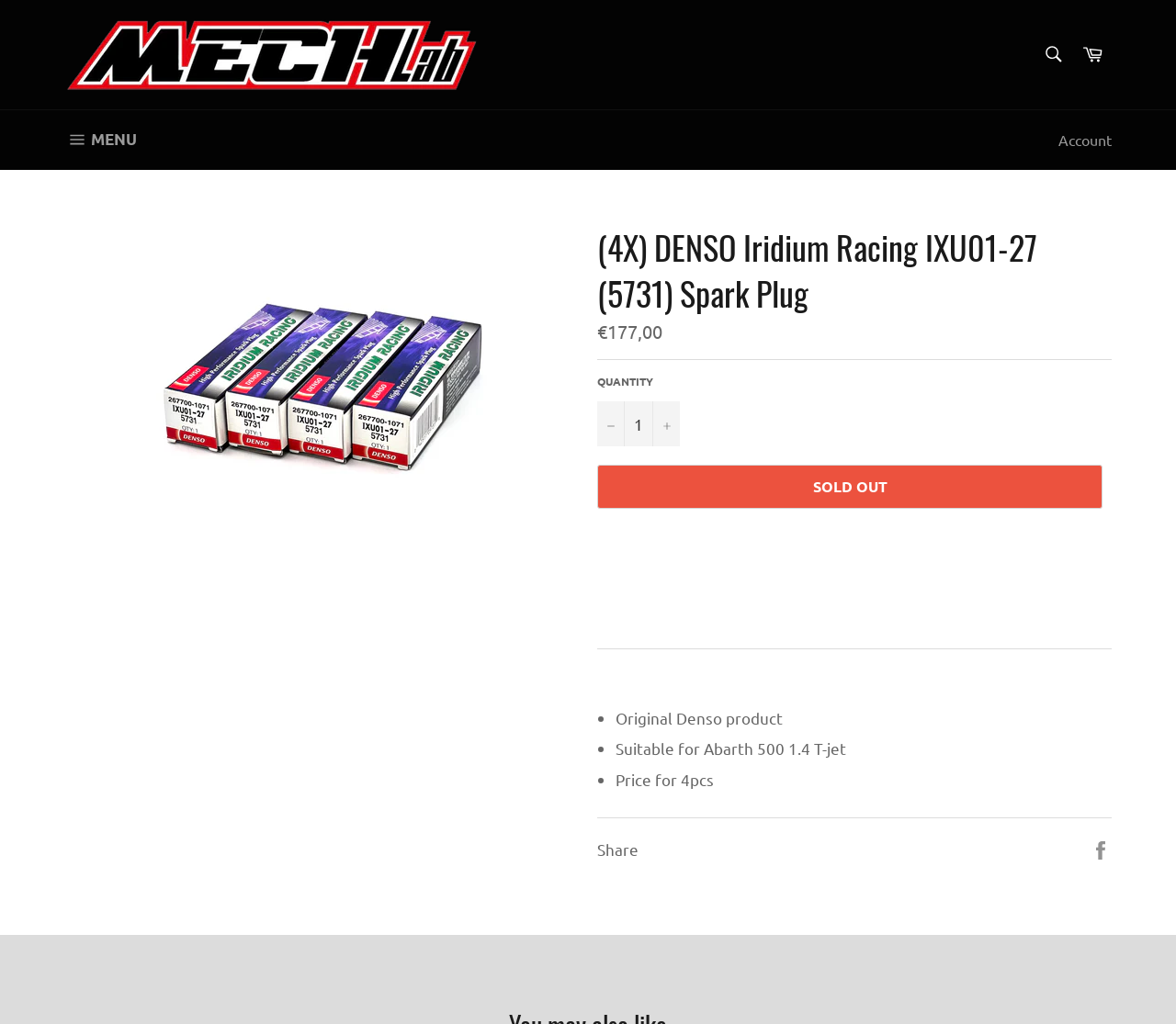Please identify the bounding box coordinates of the area that needs to be clicked to follow this instruction: "Open site navigation menu".

[0.039, 0.108, 0.132, 0.165]